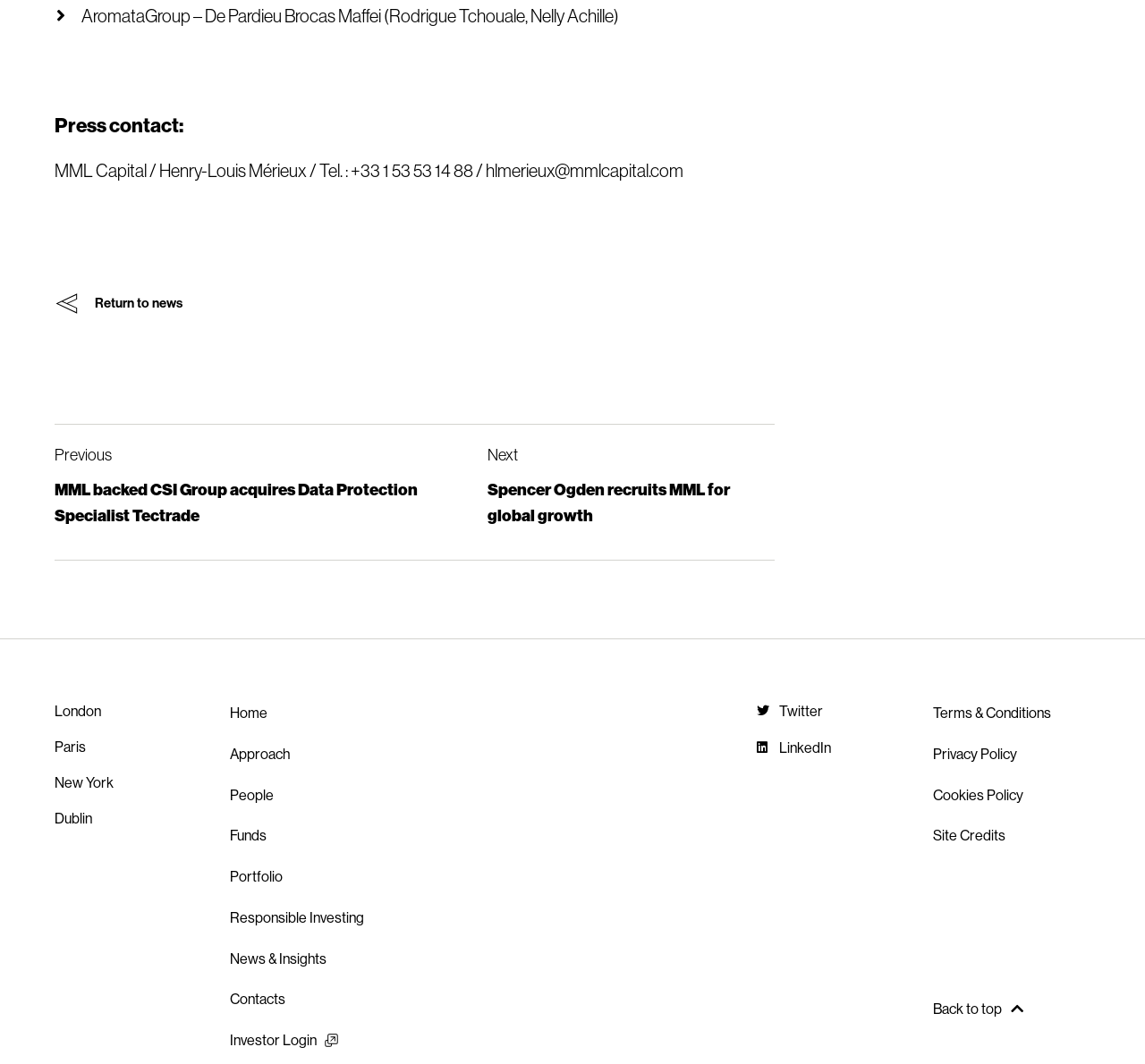For the following element description, predict the bounding box coordinates in the format (top-left x, top-left y, bottom-right x, bottom-right y). All values should be floating point numbers between 0 and 1. Description: Dublin

[0.048, 0.761, 0.081, 0.778]